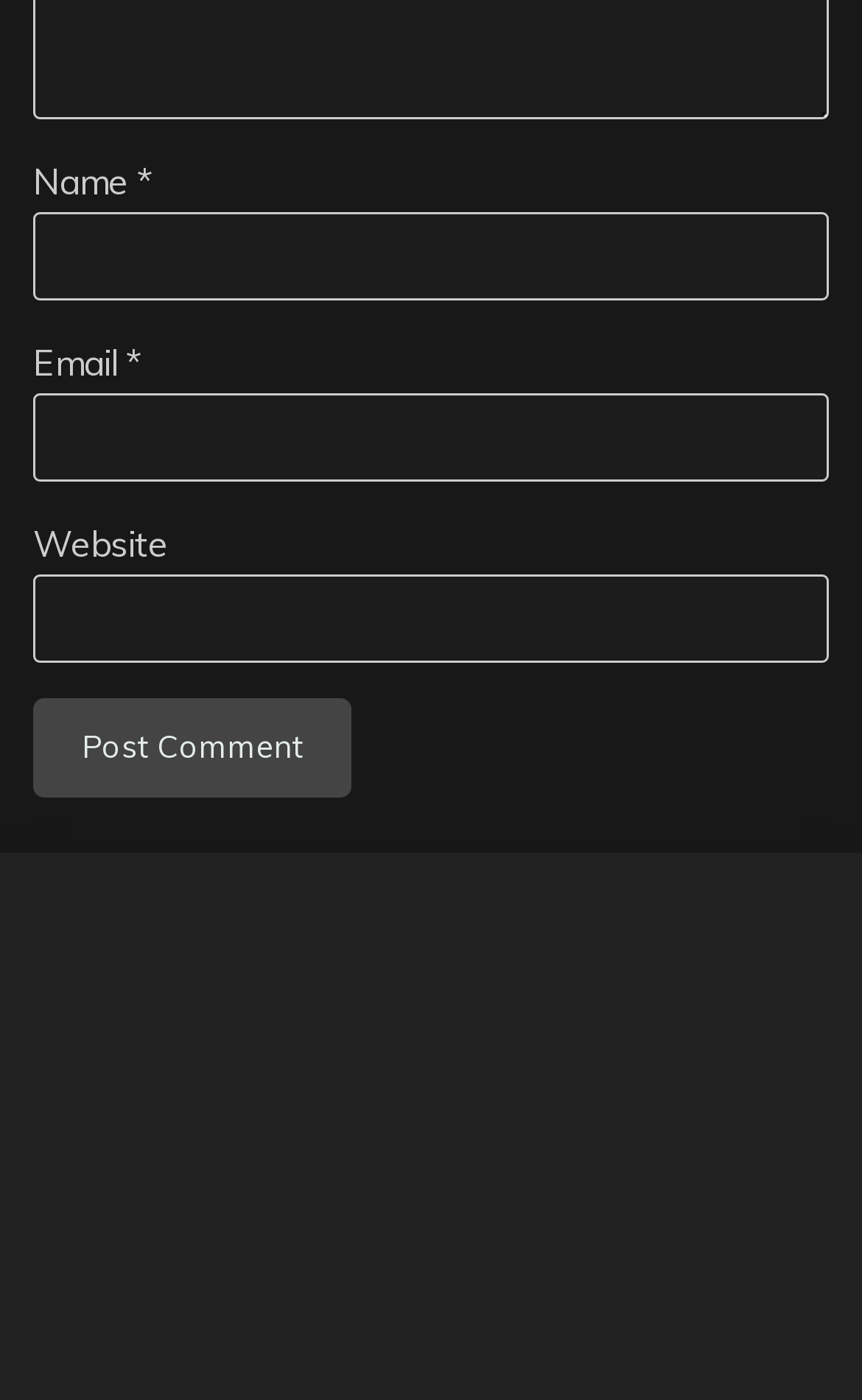Using the description "parent_node: Name * name="author"", predict the bounding box of the relevant HTML element.

[0.038, 0.152, 0.962, 0.215]